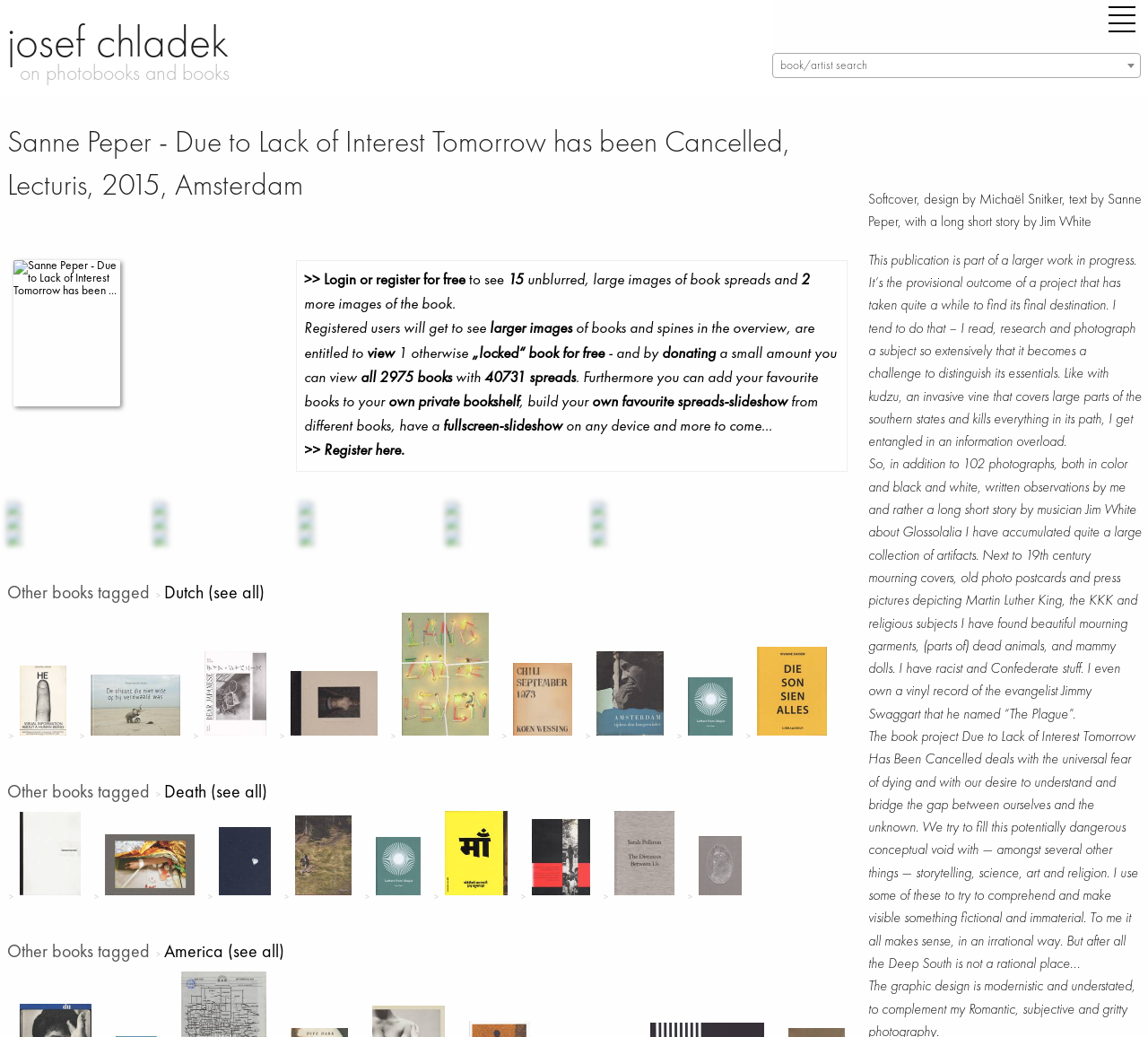Detail the webpage's structure and highlights in your description.

This webpage appears to be a book description page, specifically for the book "Sanne Peper - Due to Lack of Interest Tomorrow has been Cancelled" by Lecturis, published in 2015 in Amsterdam. 

At the top of the page, there is a heading with the book title and publisher information. Below this, there is a link to "josef chladek" and a static text "on photobooks and books". 

On the right side of the page, there is a button and a combobox for searching books or artists. 

The main content of the page is divided into two sections. The left section contains a heading with the book title, a link to the book, and an image of the book cover. Below this, there are several links to other books tagged with specific keywords, such as "Dutch", "Death", and "America", each accompanied by a small image. 

The right section contains a heading with a blank space, followed by three paragraphs of static text describing the book. The text explains that the book is part of a larger work in progress, and it deals with the universal fear of dying and our desire to understand and bridge the gap between ourselves and the unknown. The text also mentions that the book contains 102 photographs, written observations, and a long short story by musician Jim White.